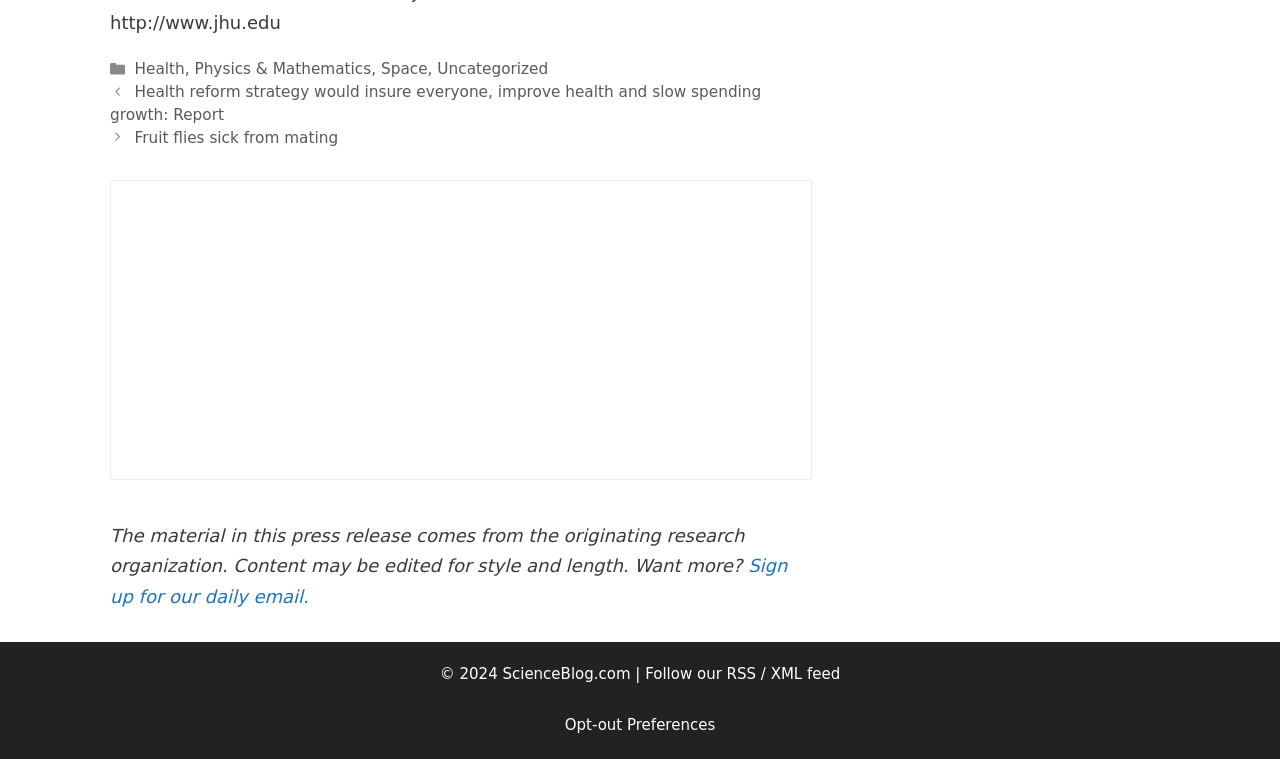Please locate the bounding box coordinates of the element that should be clicked to complete the given instruction: "Contact us by phone".

None